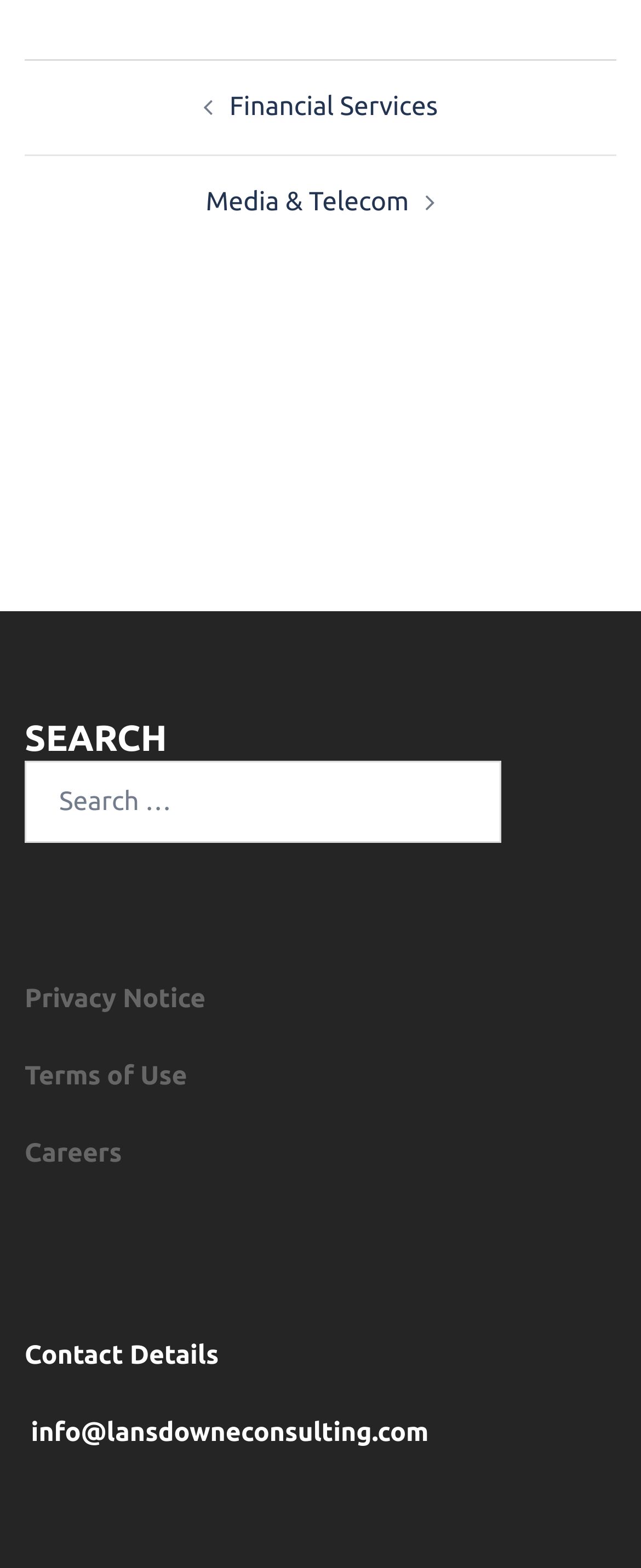Give a one-word or one-phrase response to the question: 
How many links are in the footer?

4